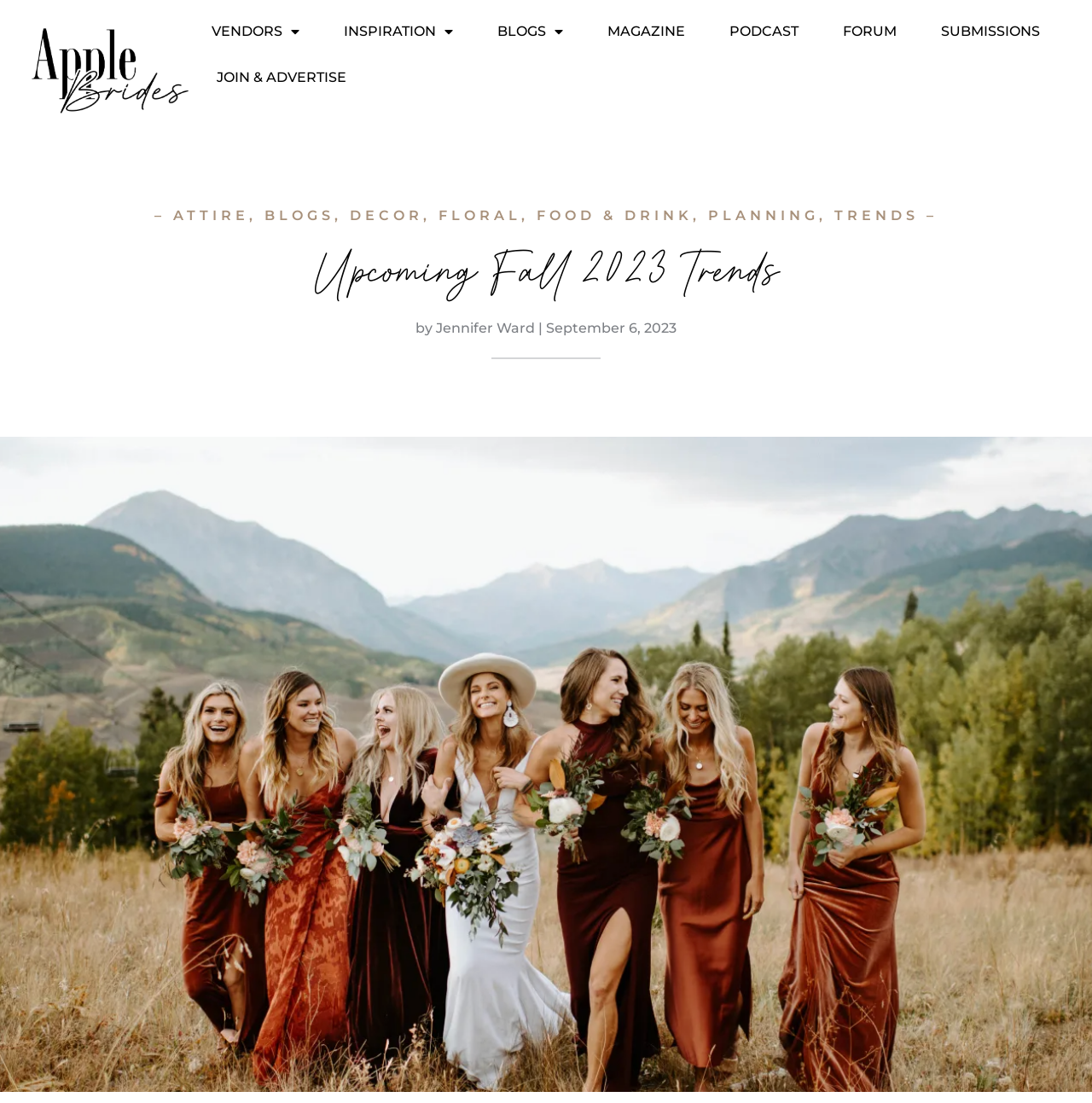Show me the bounding box coordinates of the clickable region to achieve the task as per the instruction: "Go to INSPIRATION".

[0.299, 0.008, 0.43, 0.049]